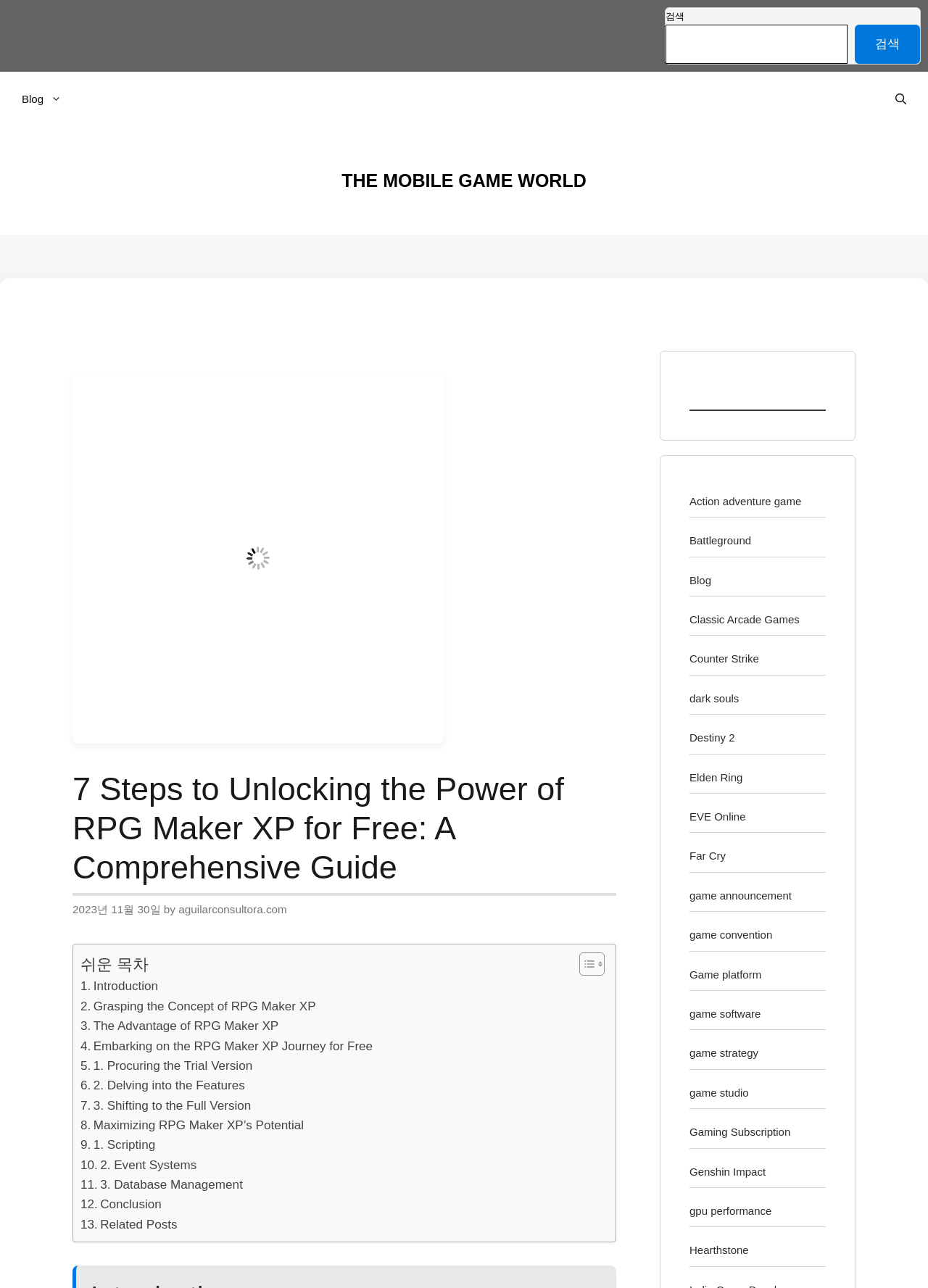Respond to the following question using a concise word or phrase: 
What is the function of the 'Toggle Table of Content' button?

To show or hide table of content